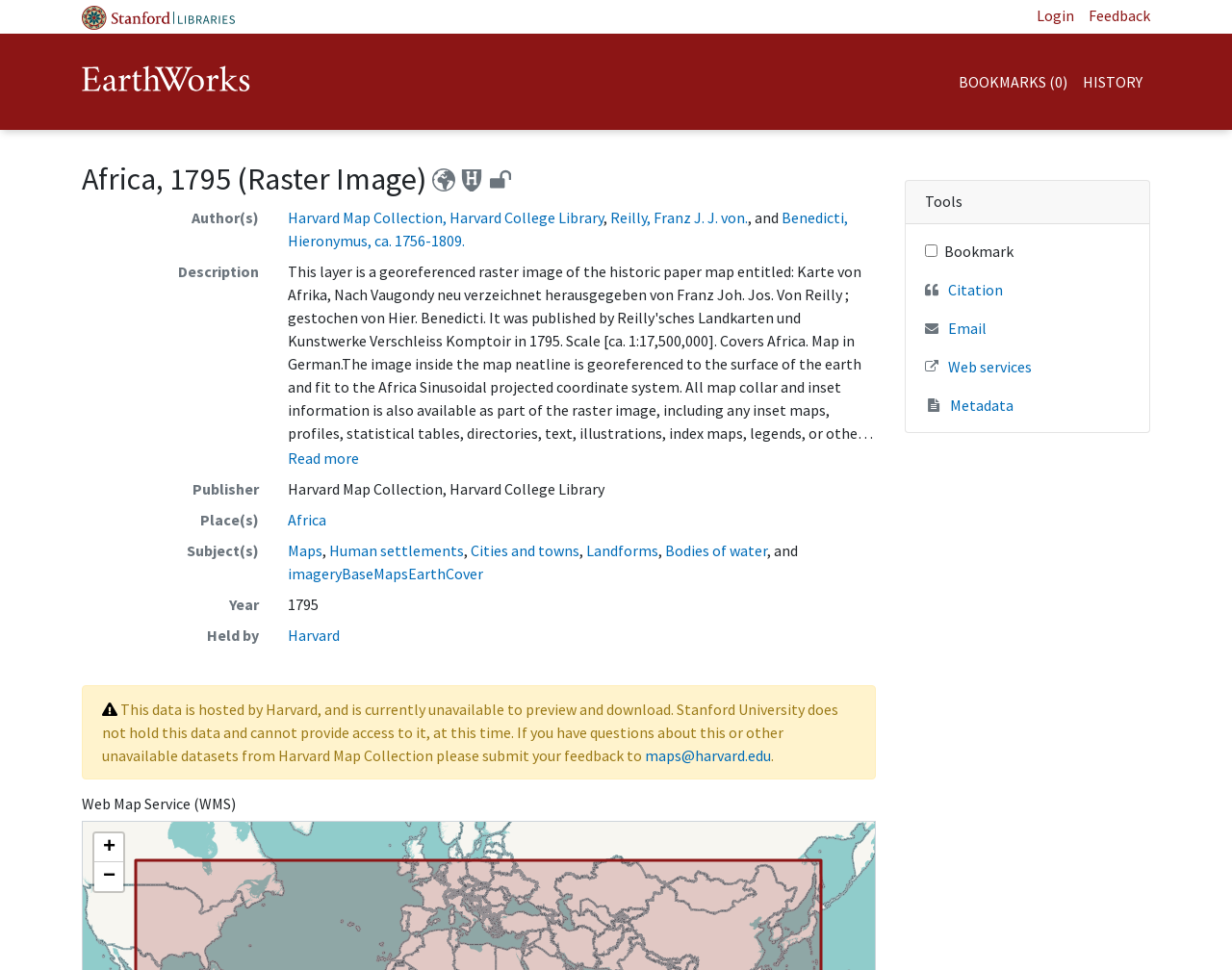Please examine the image and provide a detailed answer to the question: What is the year of the raster image?

I found this answer by looking at the description list detail that says 'Year' and then finding the static text that says '1795'.